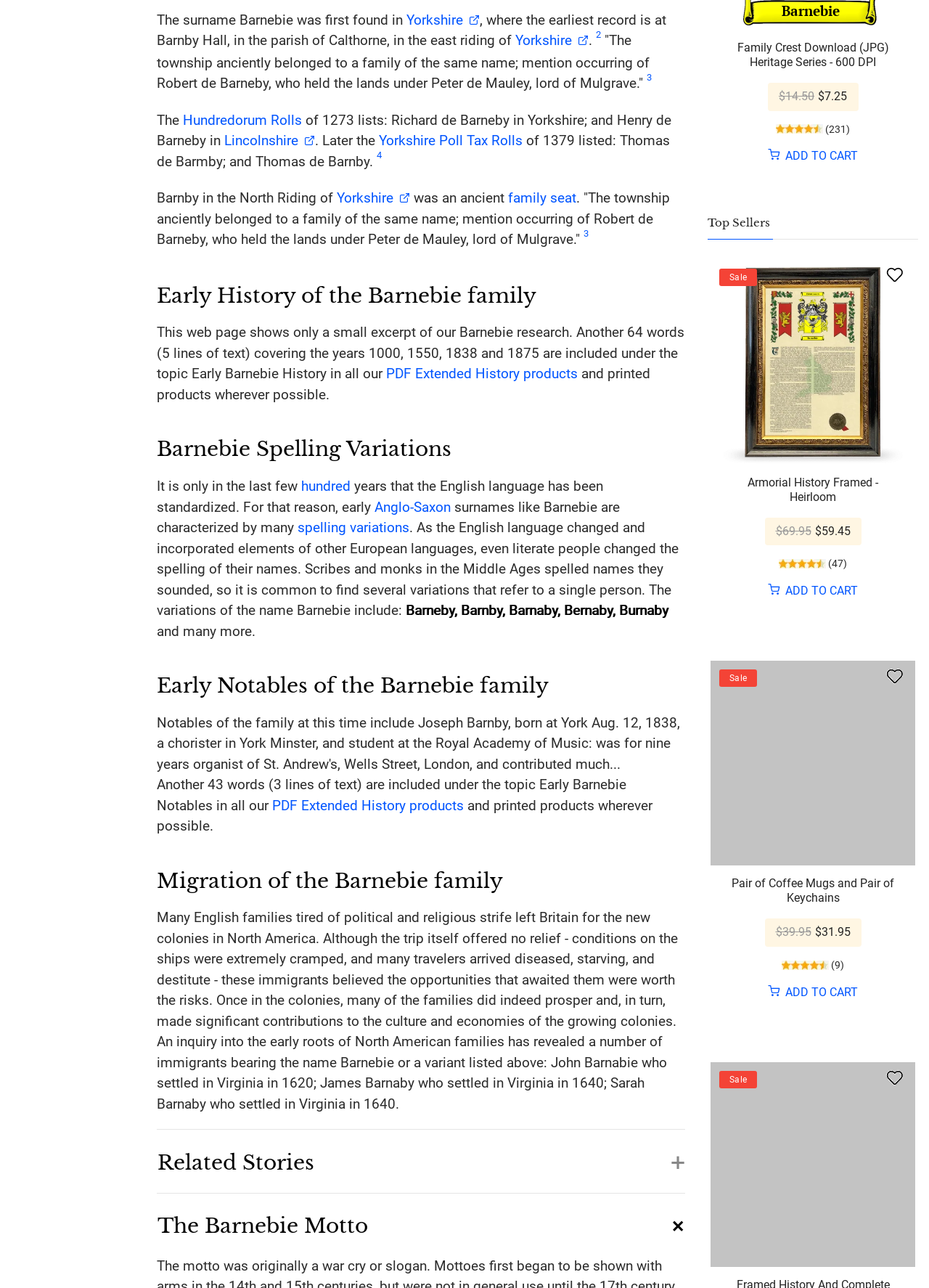Return the bounding box coordinates of the UI element that corresponds to this description: "Related Stories +". The coordinates must be given as four float numbers in the range of 0 and 1, [left, top, right, bottom].

[0.169, 0.877, 0.738, 0.915]